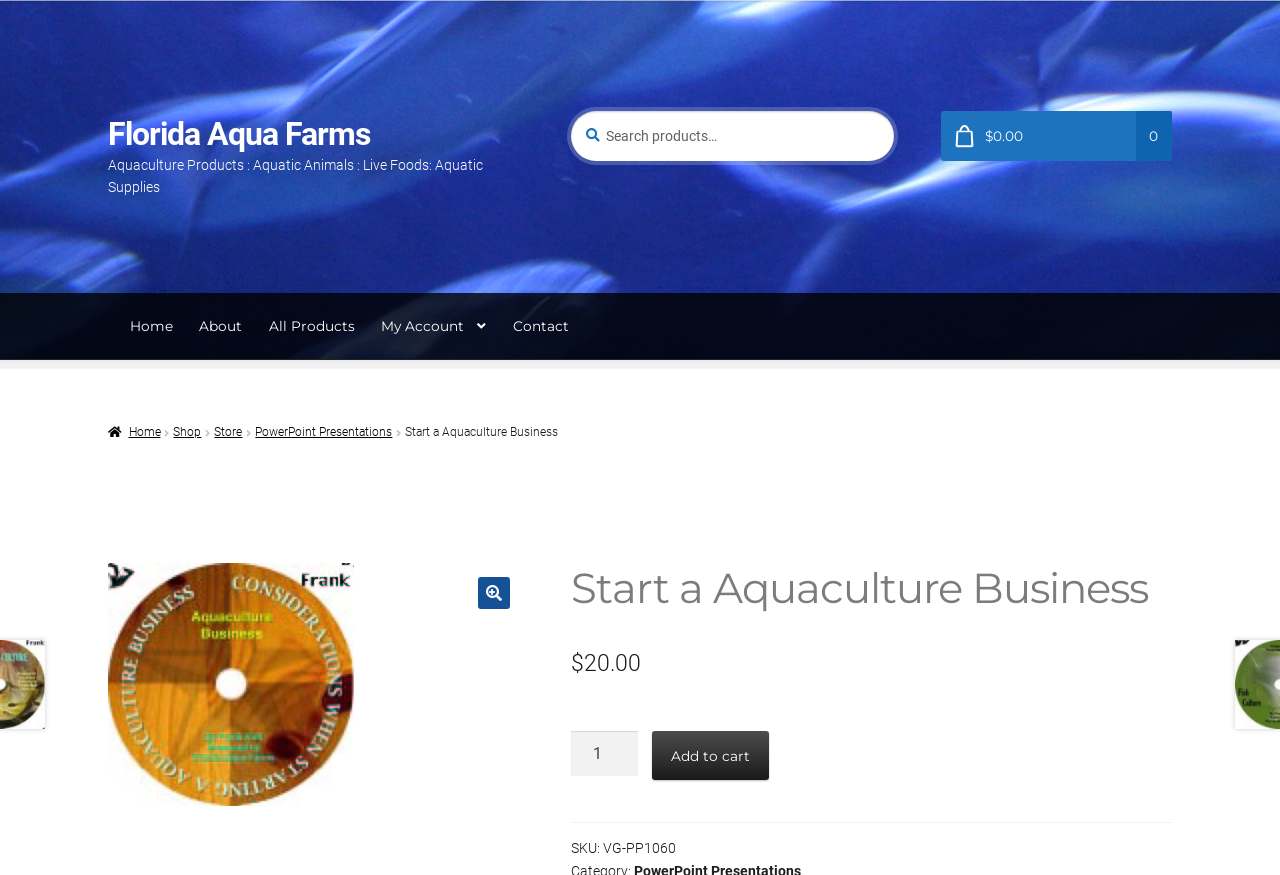Please find the bounding box for the following UI element description. Provide the coordinates in (top-left x, top-left y, bottom-right x, bottom-right y) format, with values between 0 and 1: PowerPoint Presentations

[0.2, 0.486, 0.307, 0.502]